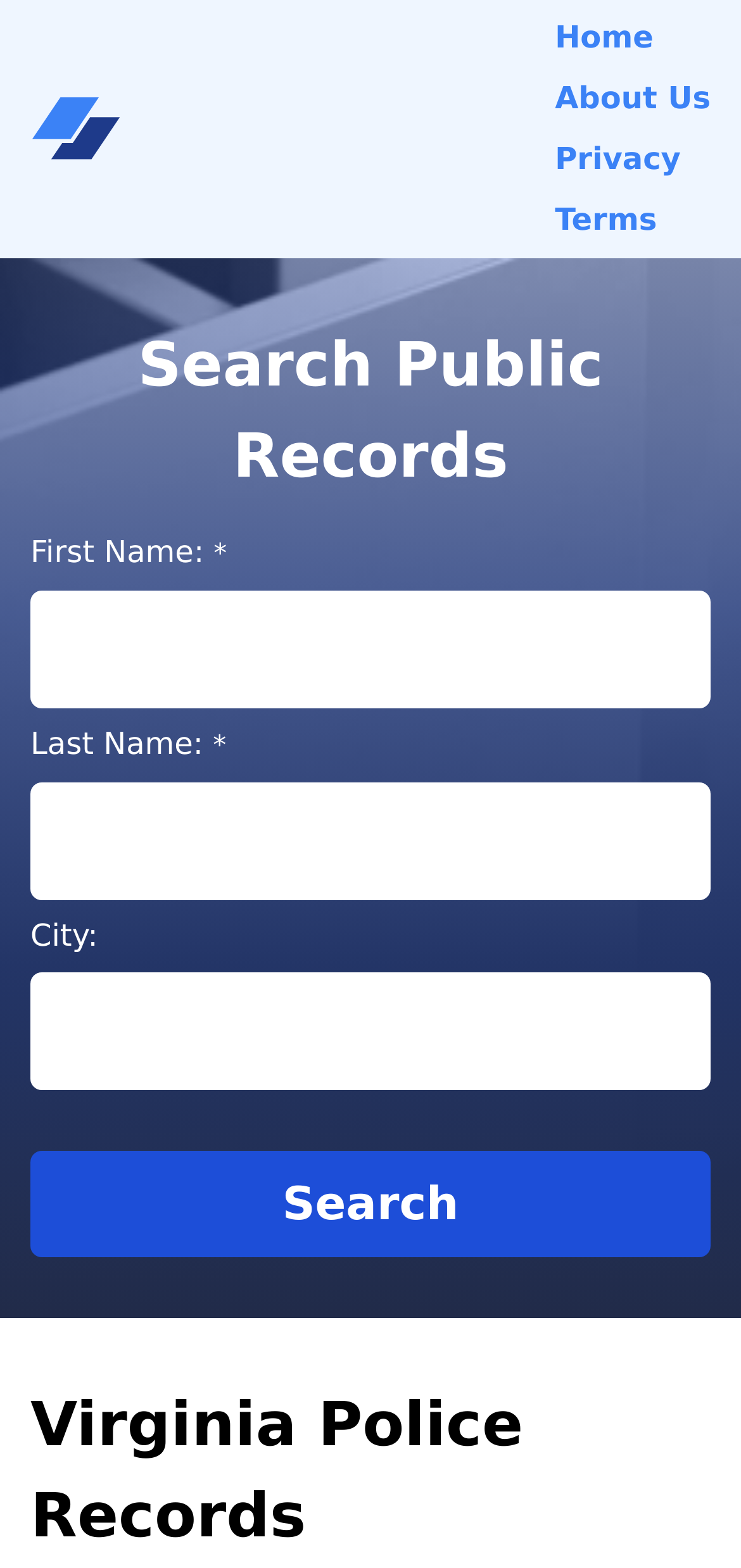Using the information in the image, could you please answer the following question in detail:
What is the purpose of this webpage?

Based on the webpage's content, it appears to be a search platform for Virginia Police Records. The presence of search fields for First Name, Last Name, and City, along with a 'Search' button, suggests that users can input information to retrieve relevant police records.